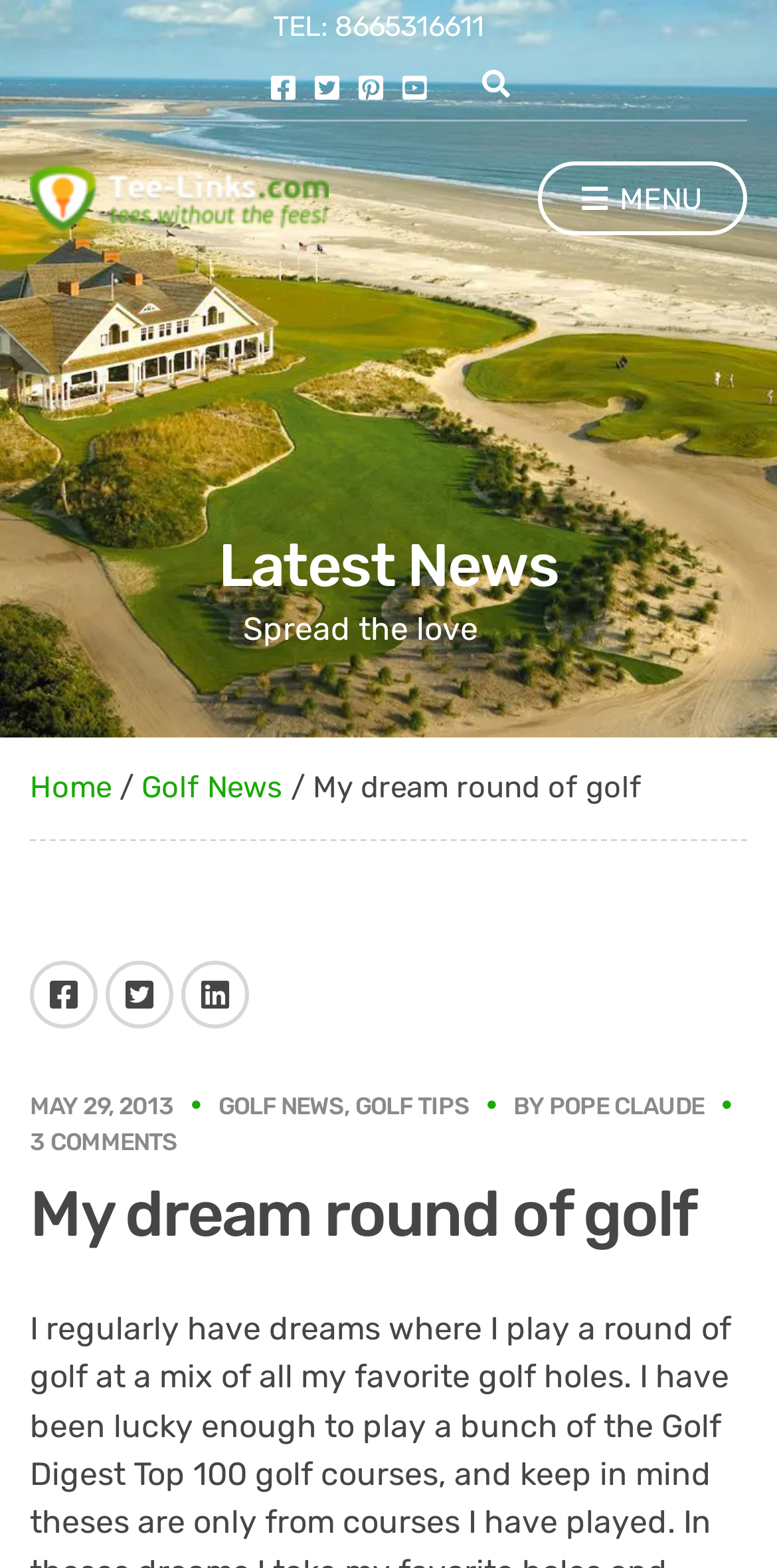How many social media links are there?
Based on the image, answer the question with as much detail as possible.

I counted the number of social media links by looking at the links with icons, which are Facebook, Twitter, Pinterest, YouTube, and LinkedIn.